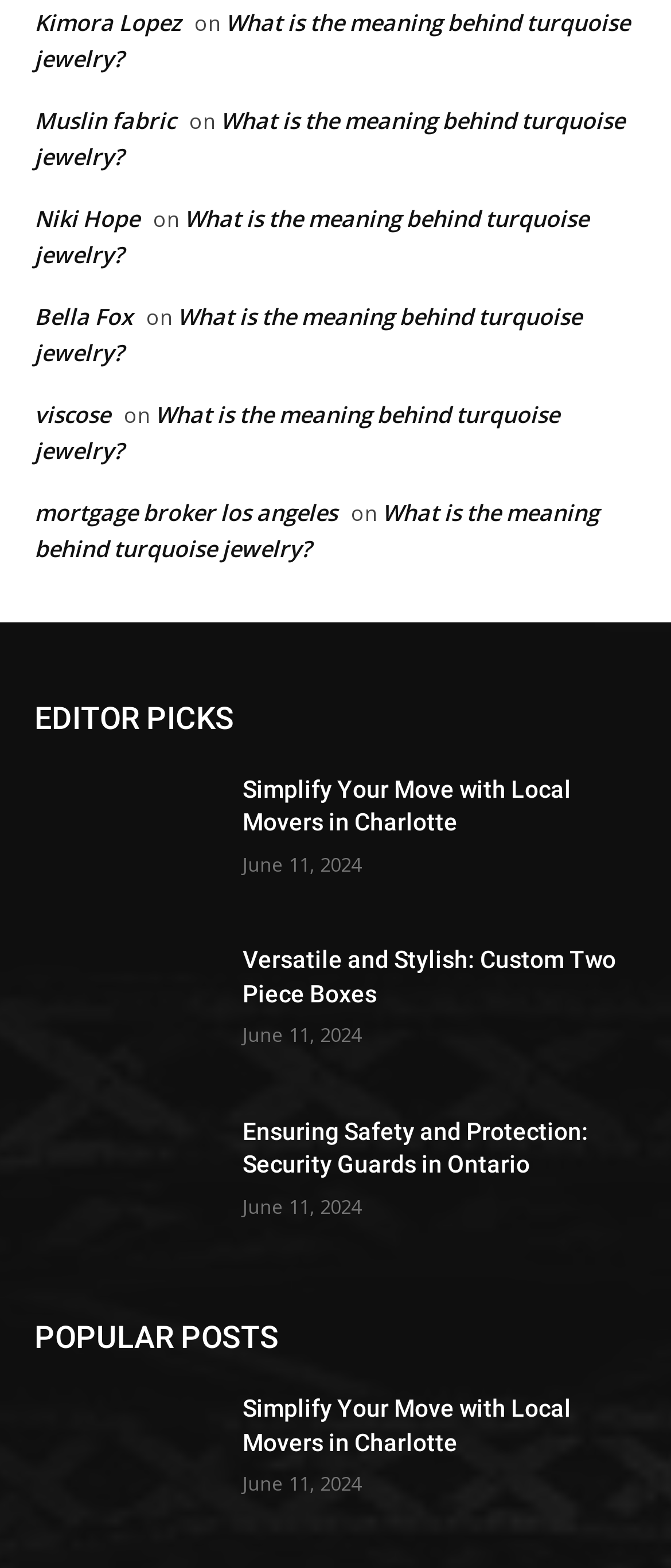Please find the bounding box for the following UI element description. Provide the coordinates in (top-left x, top-left y, bottom-right x, bottom-right y) format, with values between 0 and 1: mortgage broker los angeles

[0.051, 0.317, 0.503, 0.336]